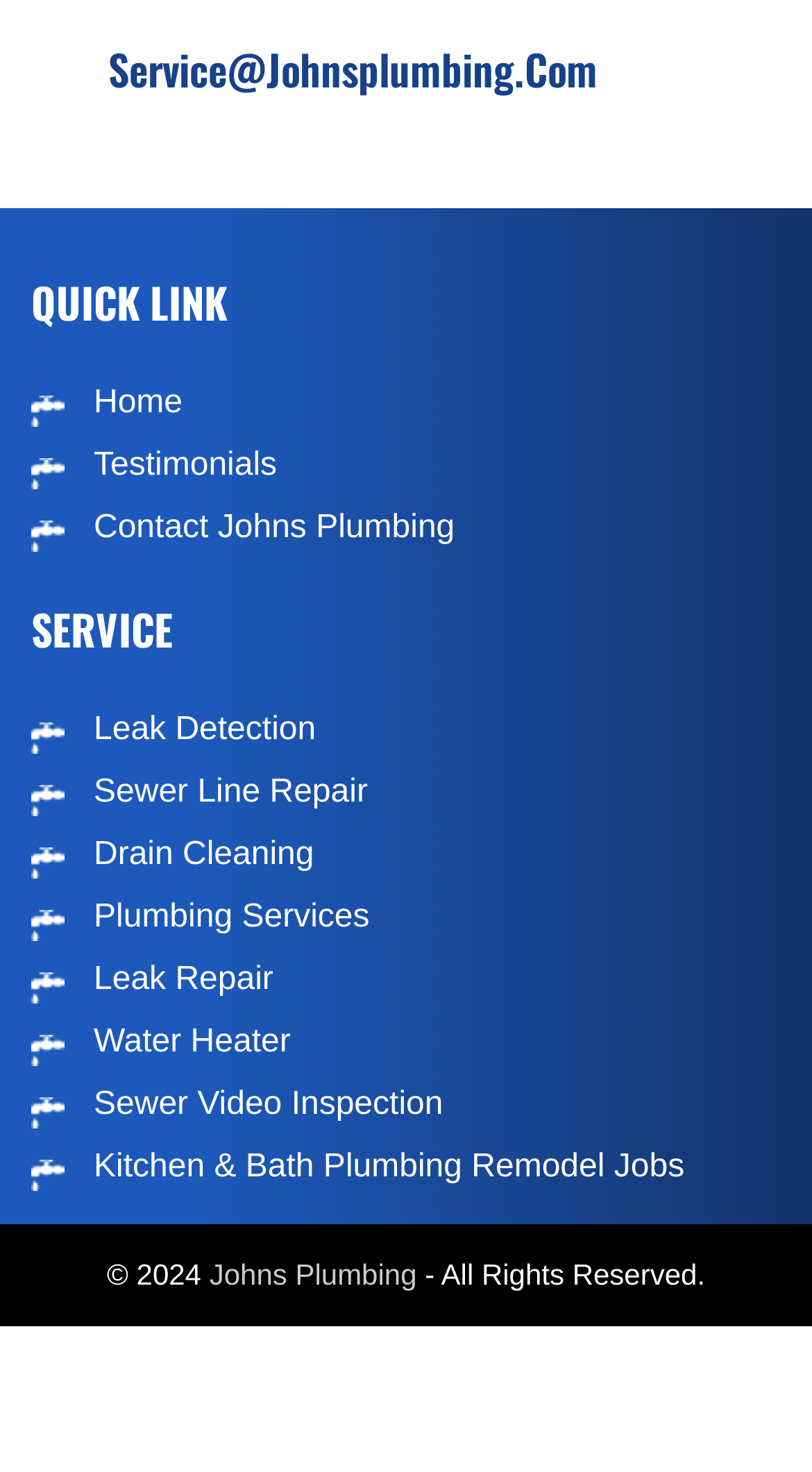Show the bounding box coordinates of the region that should be clicked to follow the instruction: "View testimonials."

[0.038, 0.304, 0.341, 0.328]